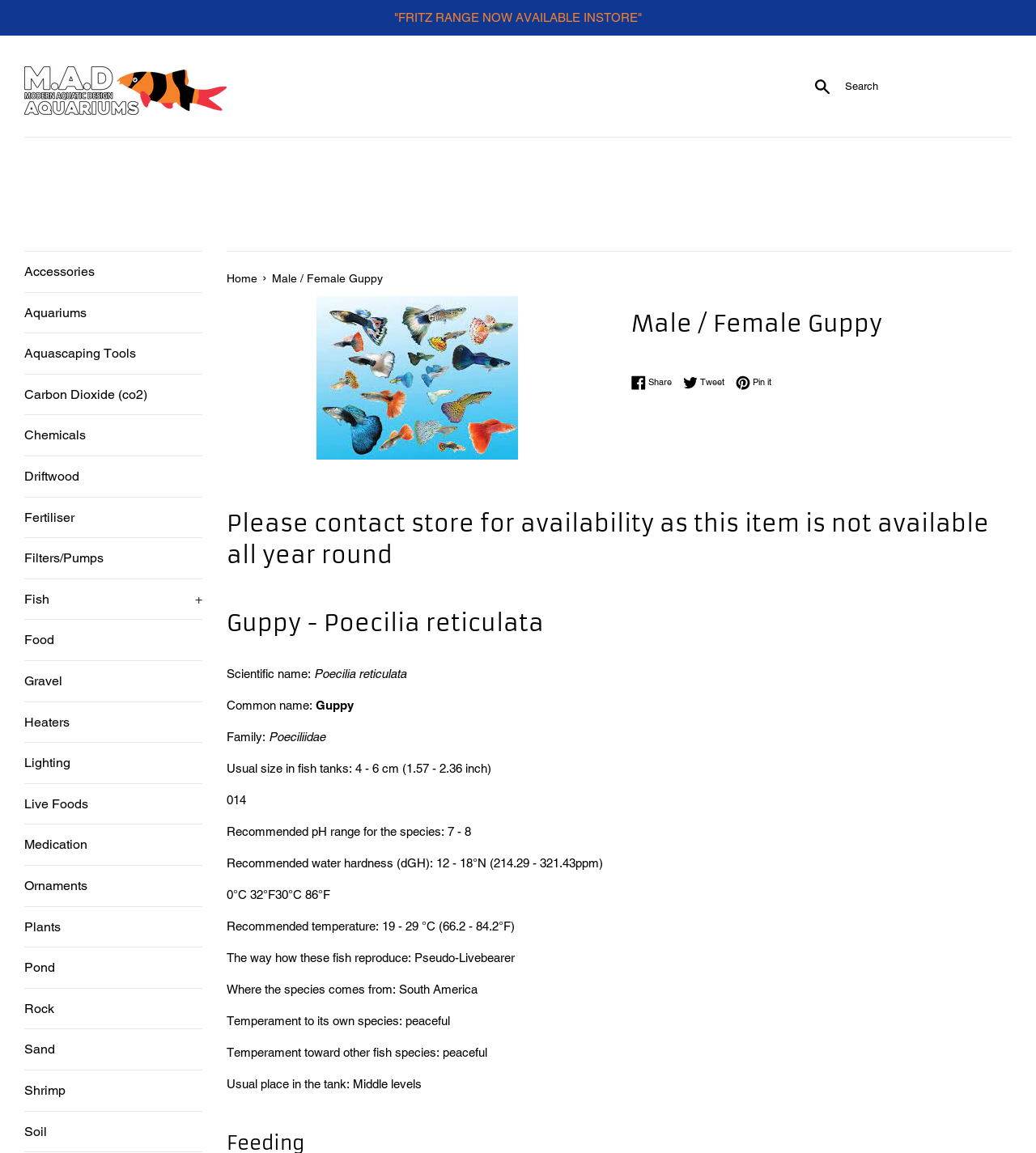Determine the bounding box coordinates for the element that should be clicked to follow this instruction: "Explore Fish category". The coordinates should be given as four float numbers between 0 and 1, in the format [left, top, right, bottom].

[0.023, 0.502, 0.195, 0.537]